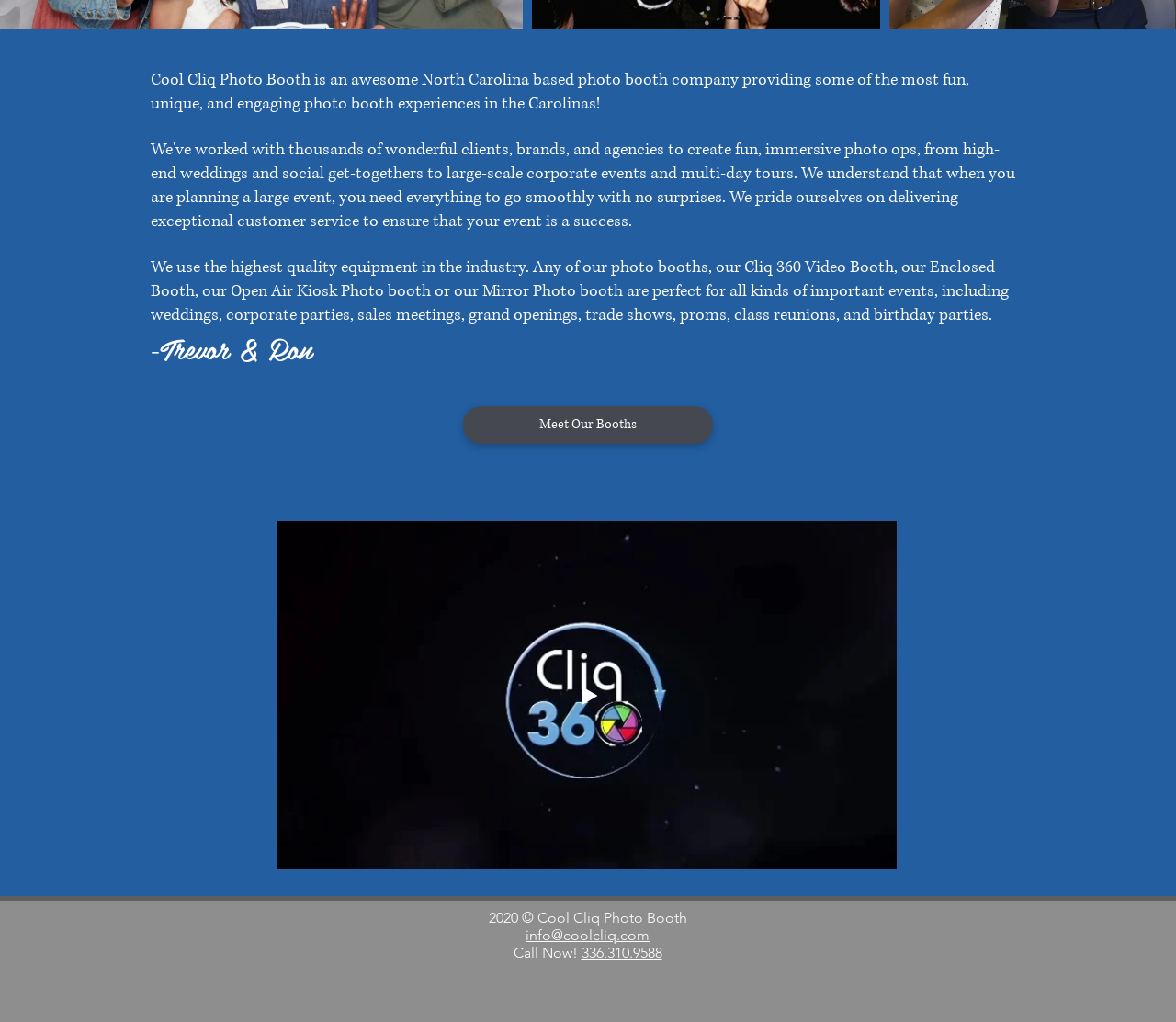Respond with a single word or phrase to the following question:
What types of events can their photo booths be used for?

Weddings, corporate parties, etc.